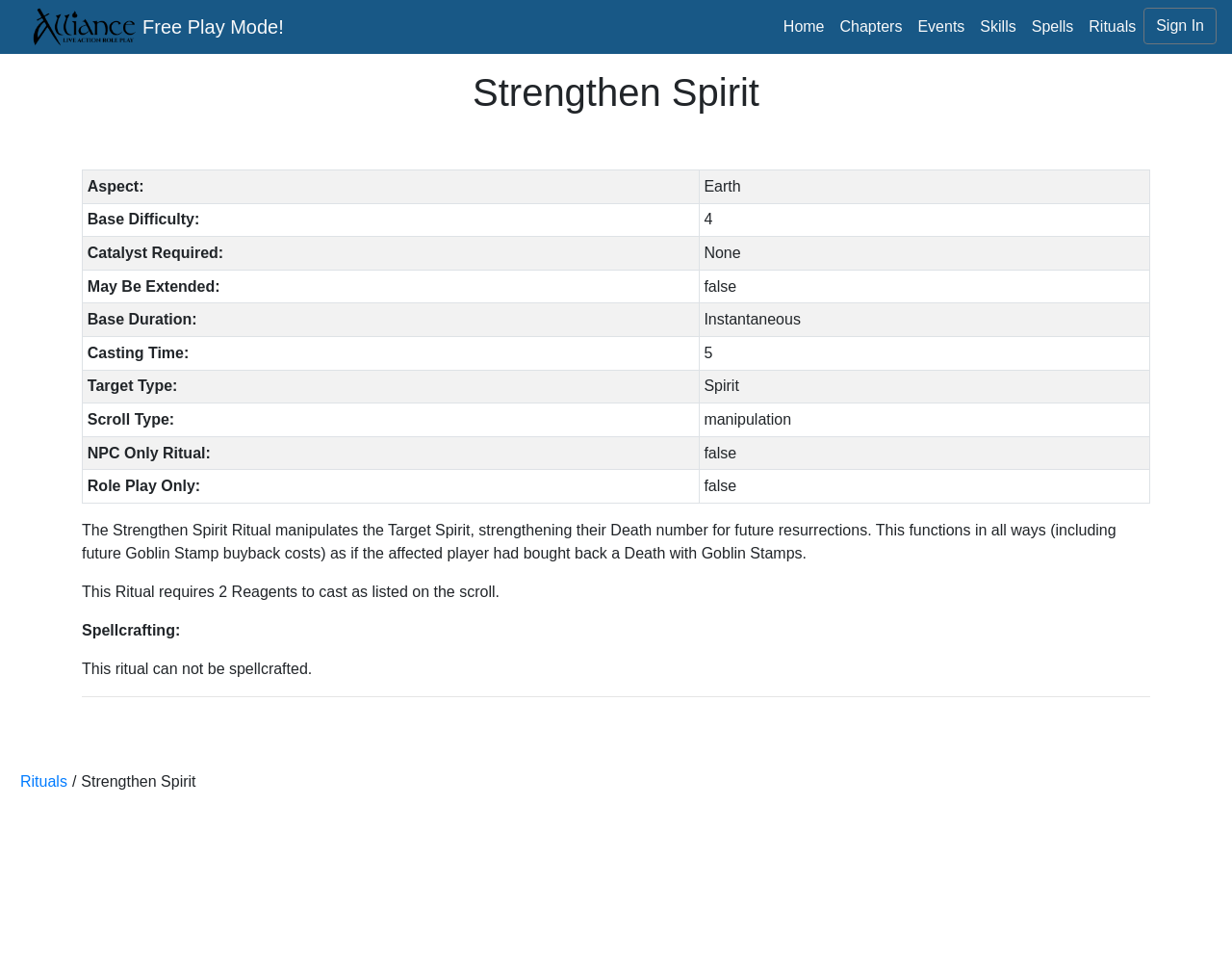Determine the bounding box coordinates for the area you should click to complete the following instruction: "Click the 'Sign In' link".

[0.928, 0.008, 0.988, 0.046]